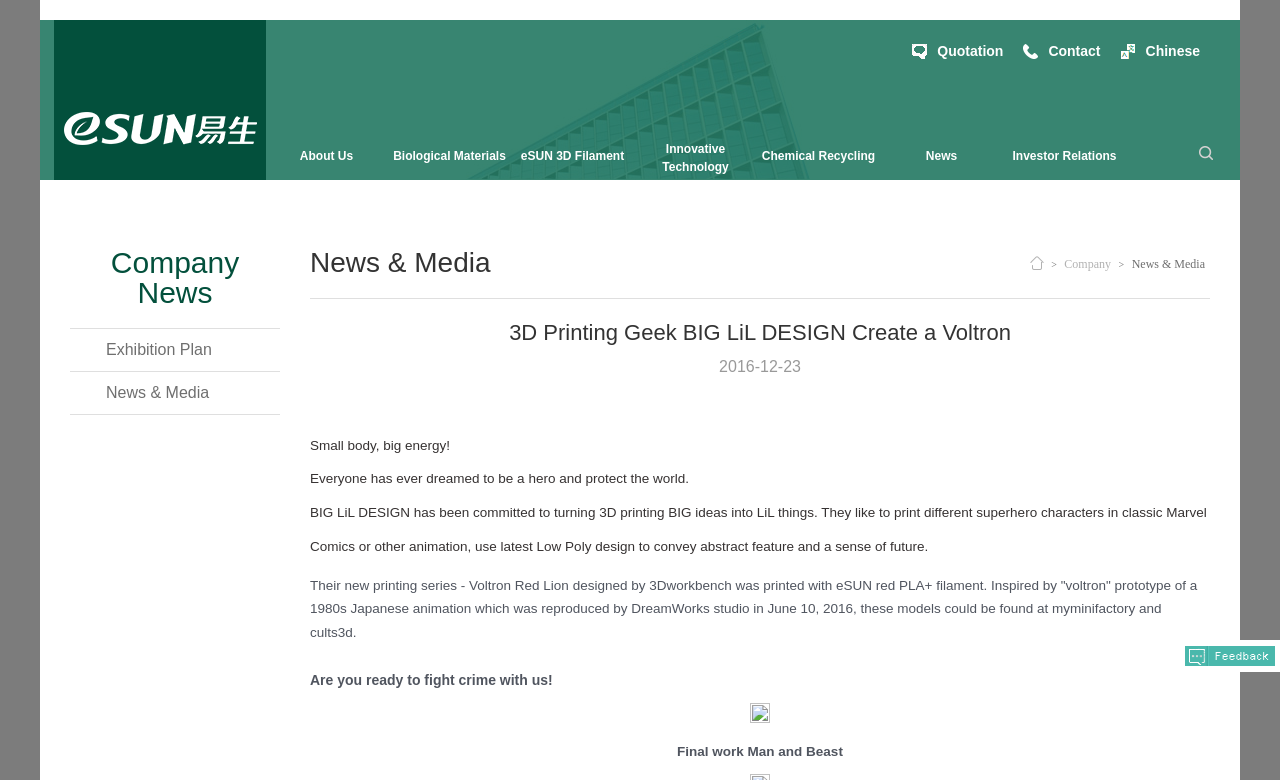What is the name of the 3D printing company mentioned?
Offer a detailed and full explanation in response to the question.

The company name is mentioned in the heading '3D Printing Geek BIG LiL DESIGN Create a Voltron' and in the article content, which describes their 3D printing work.